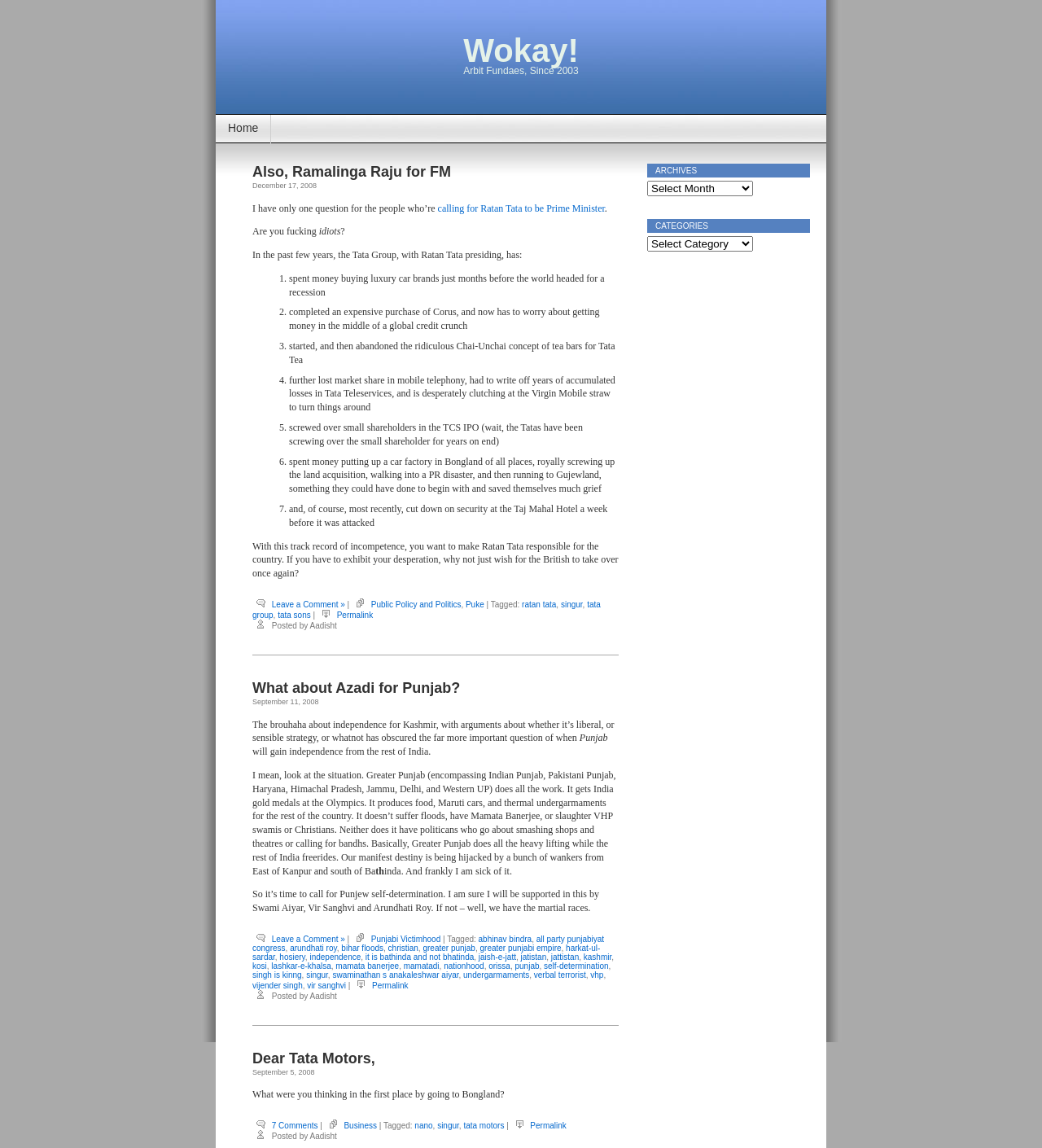Given the following UI element description: "swaminathan s anakaleshwar aiyar", find the bounding box coordinates in the webpage screenshot.

[0.319, 0.845, 0.44, 0.853]